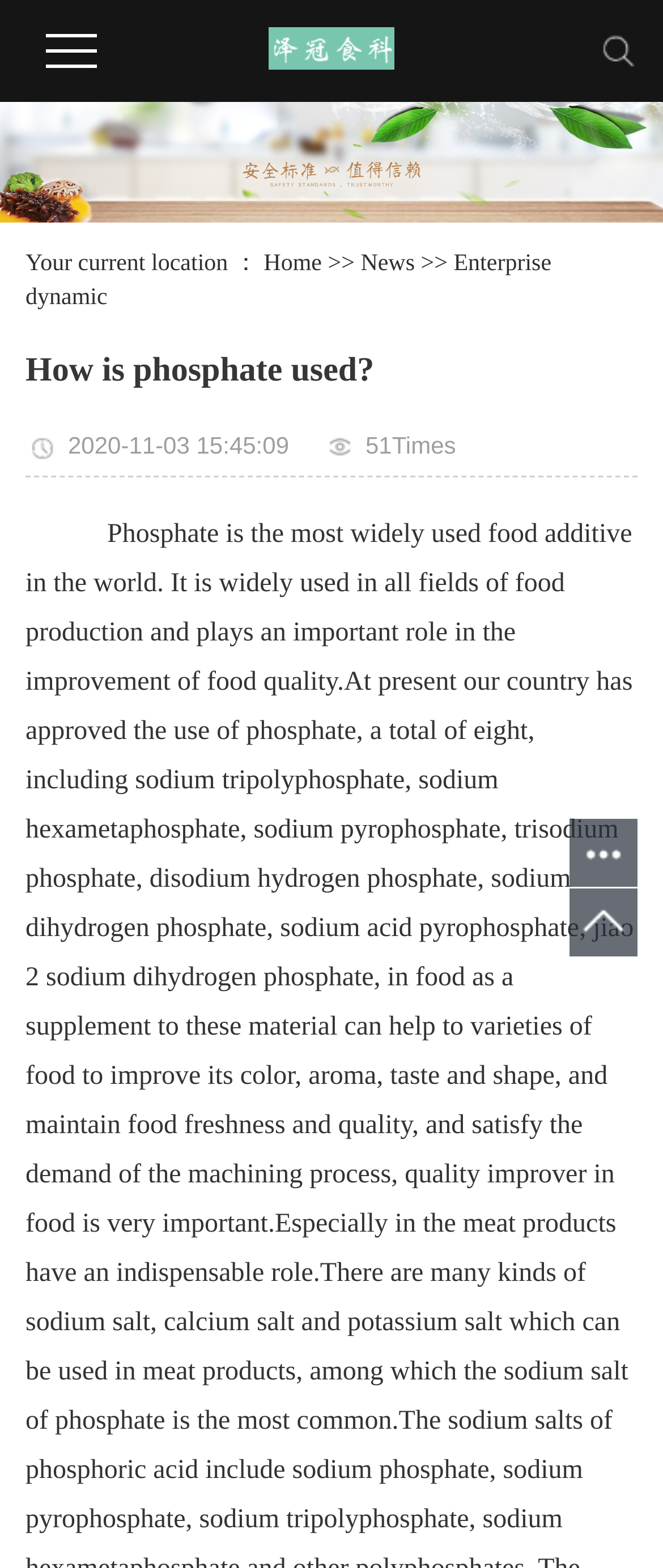Given the element description News, specify the bounding box coordinates of the corresponding UI element in the format (top-left x, top-left y, bottom-right x, bottom-right y). All values must be between 0 and 1.

[0.544, 0.16, 0.626, 0.177]